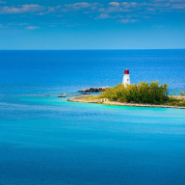What is the lighthouse standing on?
Please look at the screenshot and answer in one word or a short phrase.

a small island